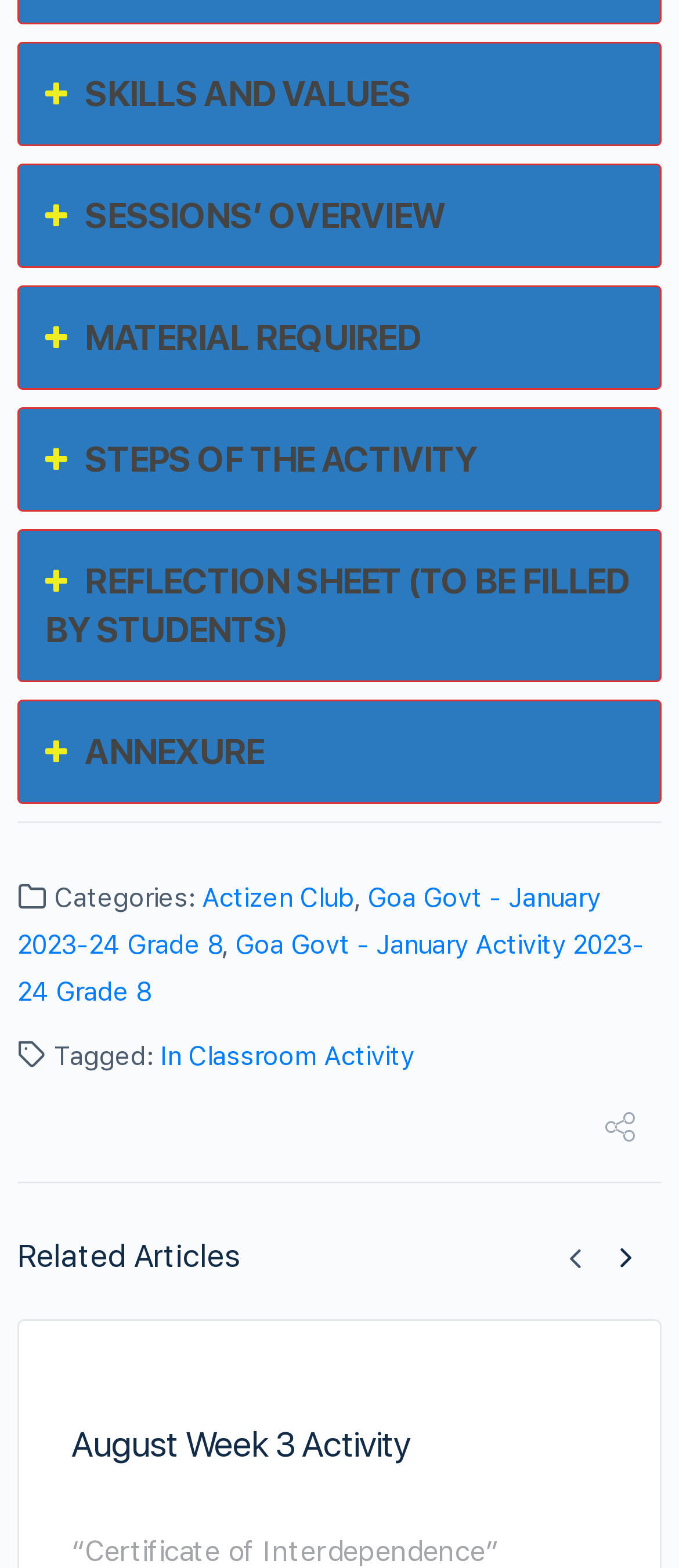Locate the bounding box coordinates of the clickable area to execute the instruction: "View SESSIONS’ OVERVIEW". Provide the coordinates as four float numbers between 0 and 1, represented as [left, top, right, bottom].

[0.028, 0.105, 0.972, 0.17]